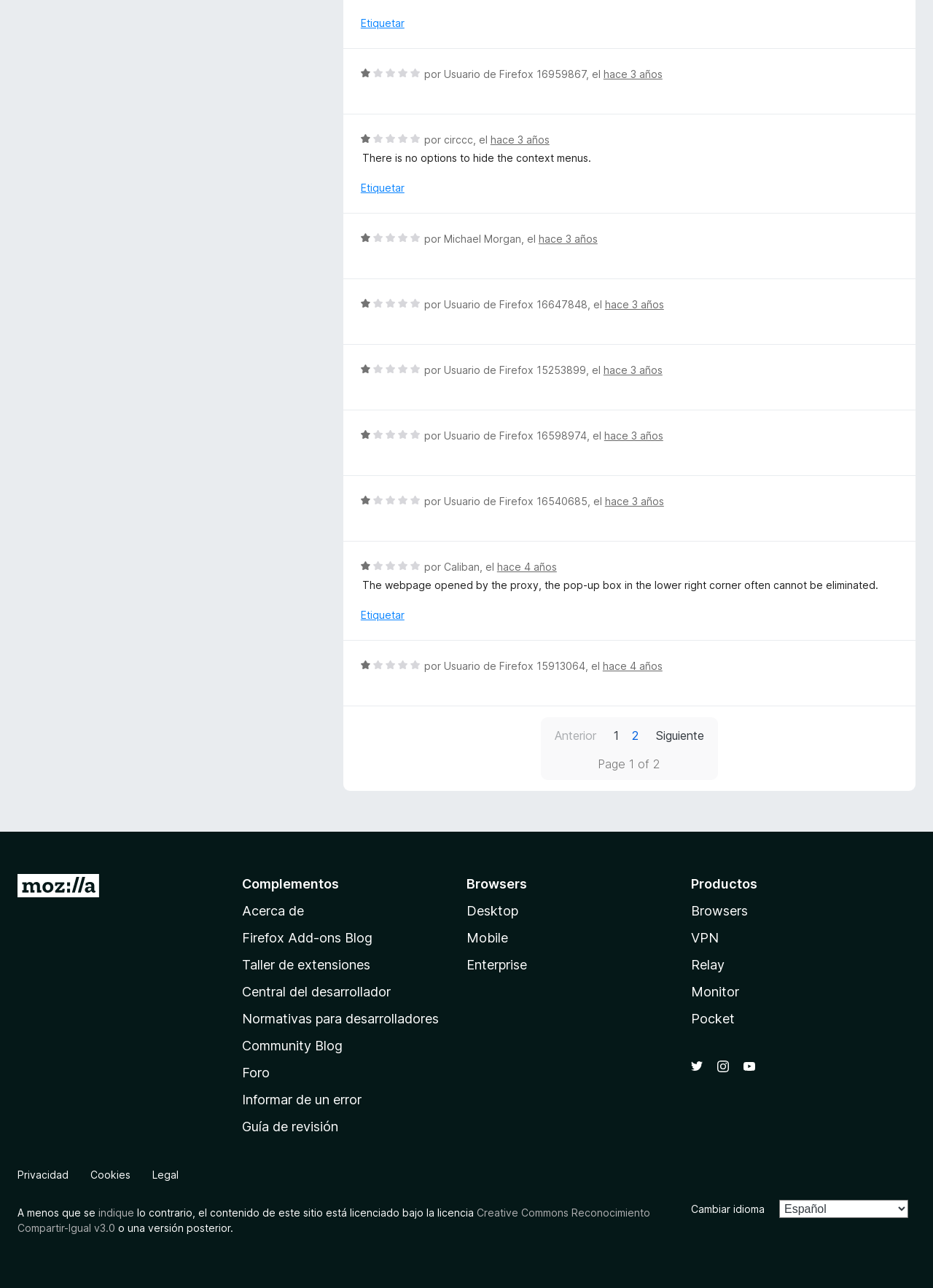Locate the bounding box coordinates of the area where you should click to accomplish the instruction: "Reply to the first comment".

None